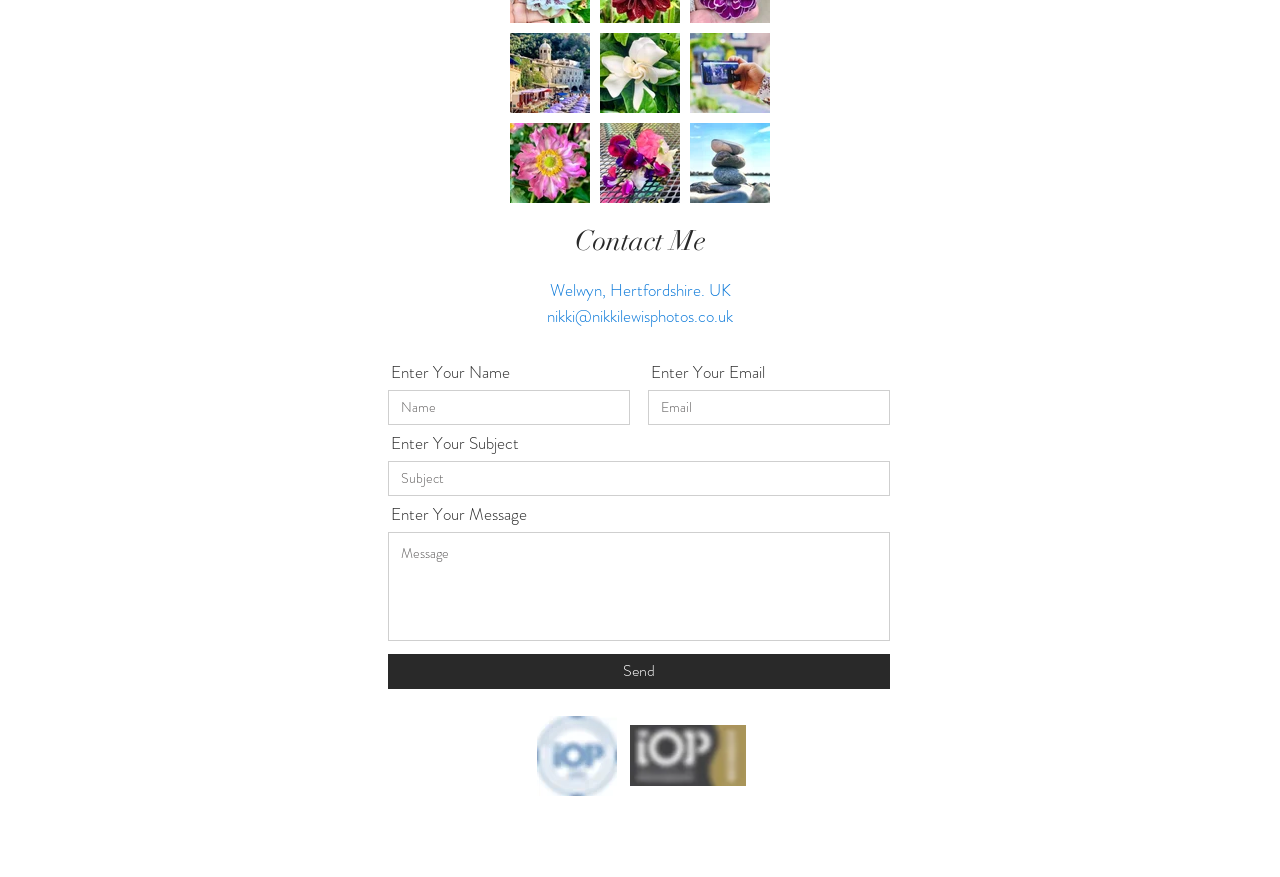What is the button at the bottom of the form for?
Please give a detailed and elaborate answer to the question based on the image.

I inferred the purpose of the button by looking at its label 'Send' and its location at the bottom of the form, which suggests that it is used to submit the form and send the message to the photographer.